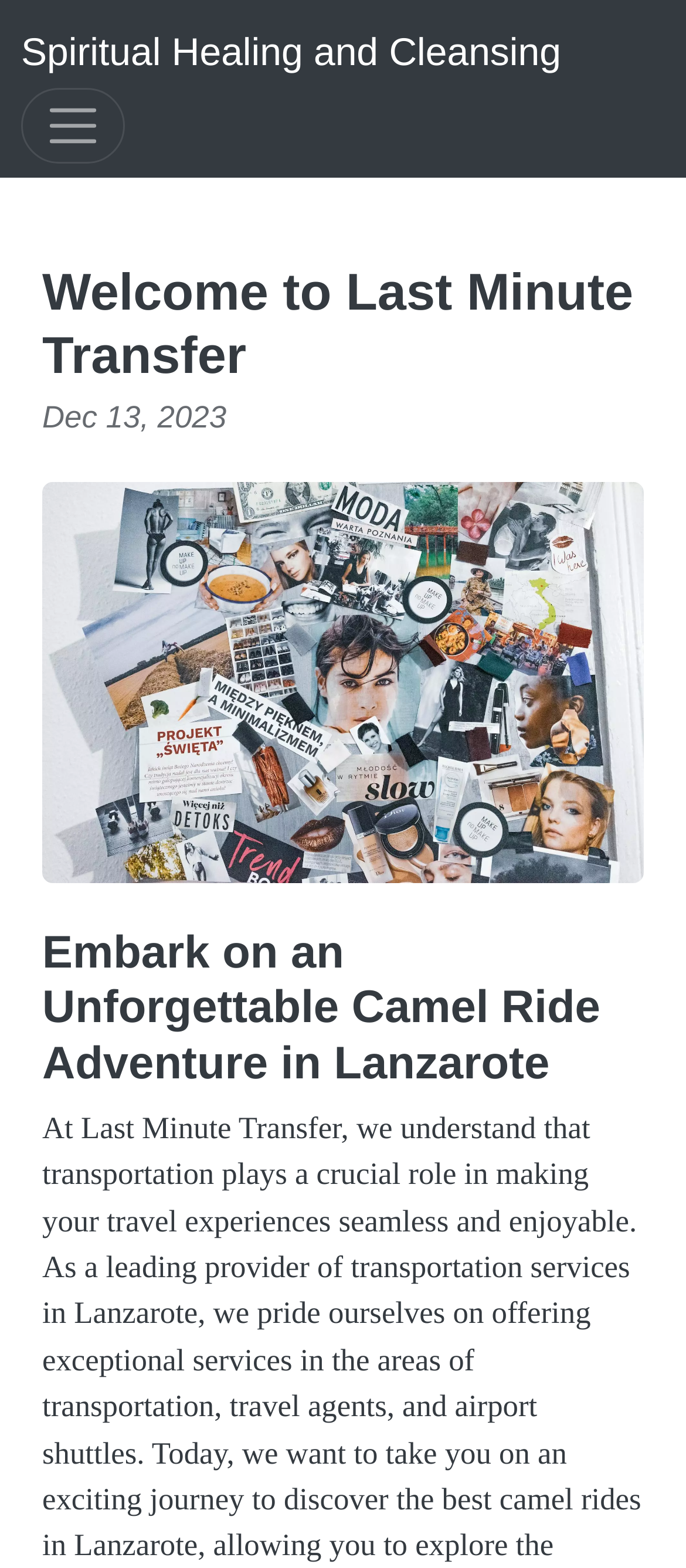What is the link at the top right corner about?
Please provide a comprehensive answer based on the information in the image.

I found a link element at [0.031, 0.009, 0.818, 0.057] with the text 'Spiritual Healing and Cleansing' which suggests that it is a link to a webpage or resource related to spiritual healing and cleansing.